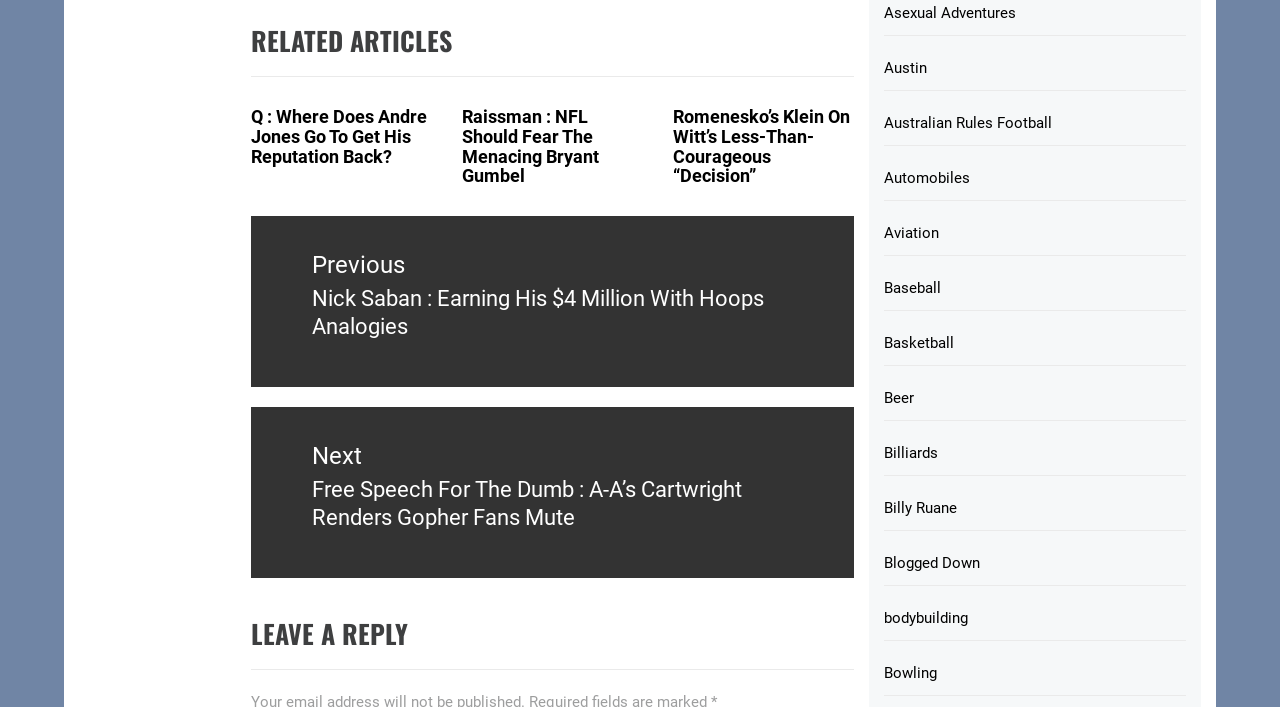What is the layout of the webpage's footer section?
With the help of the image, please provide a detailed response to the question.

The footer section of the webpage appears to be a single line containing a link 'GRIDIRON', suggesting a simple and compact design.